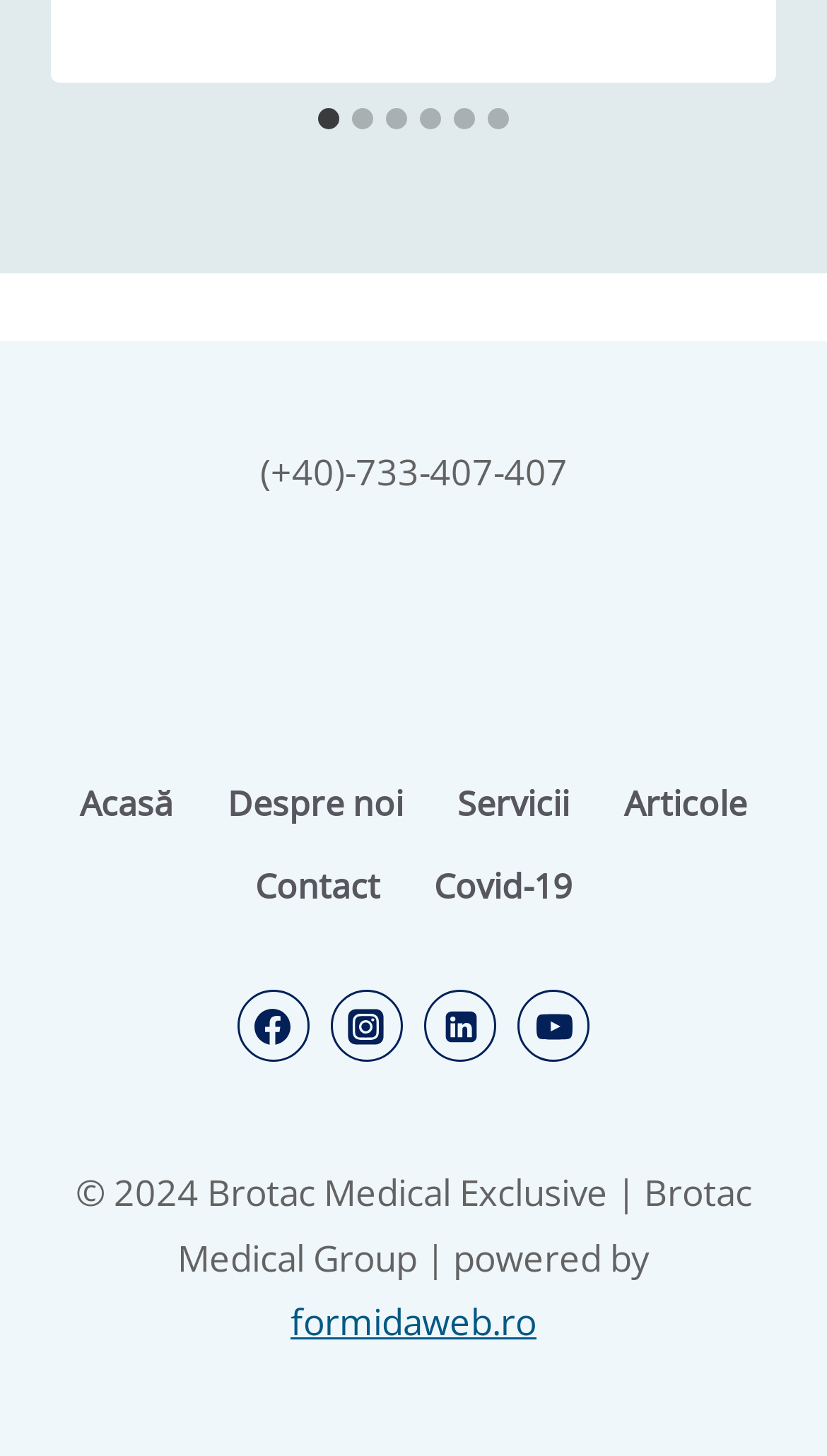Locate the bounding box coordinates of the element that should be clicked to fulfill the instruction: "View Facebook page".

[0.286, 0.68, 0.374, 0.73]